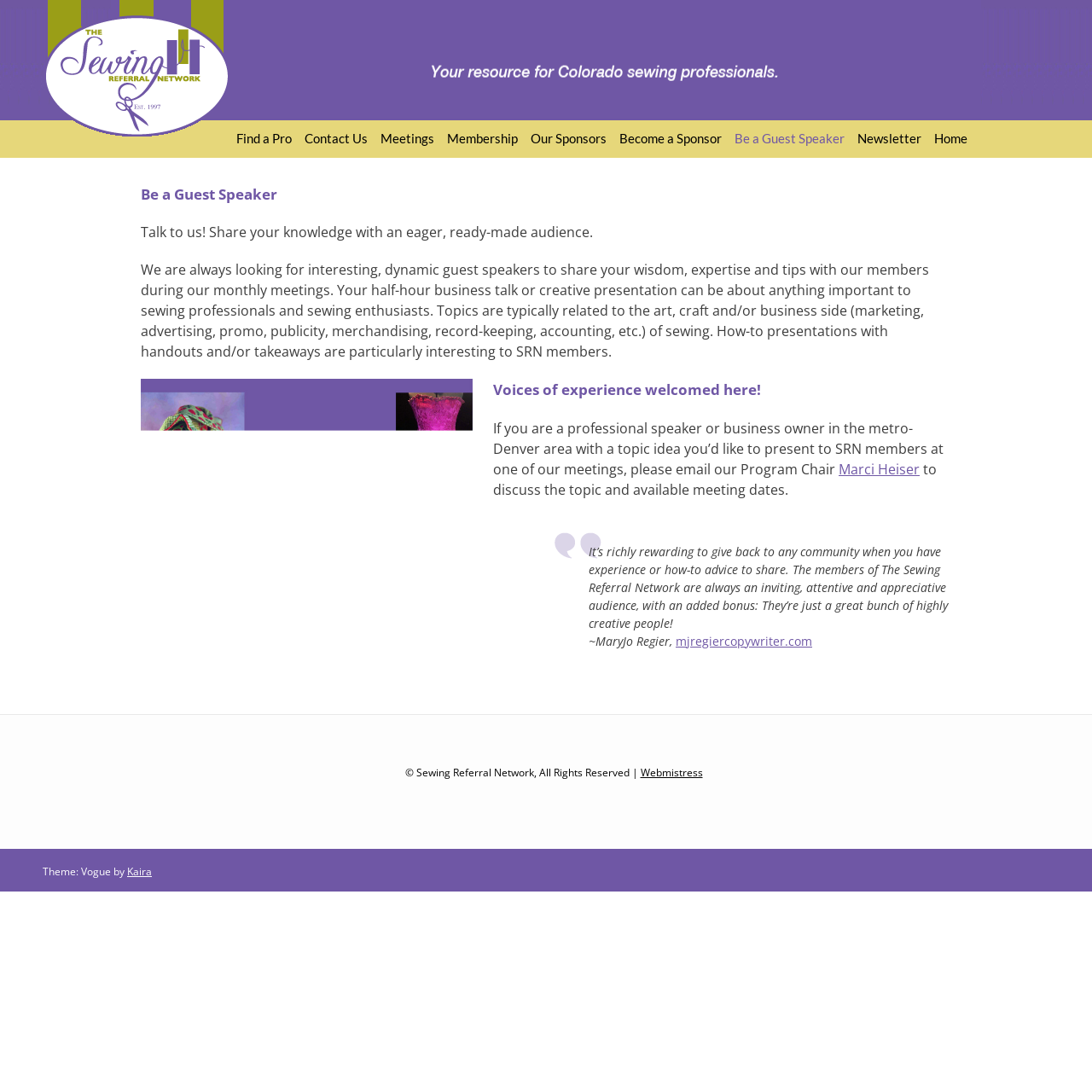Who should be contacted to discuss a topic idea?
Answer the question with as much detail as you can, using the image as a reference.

The webpage provides the contact information for Marci Heiser, the Program Chair, who should be emailed to discuss a topic idea for a guest speaker presentation.